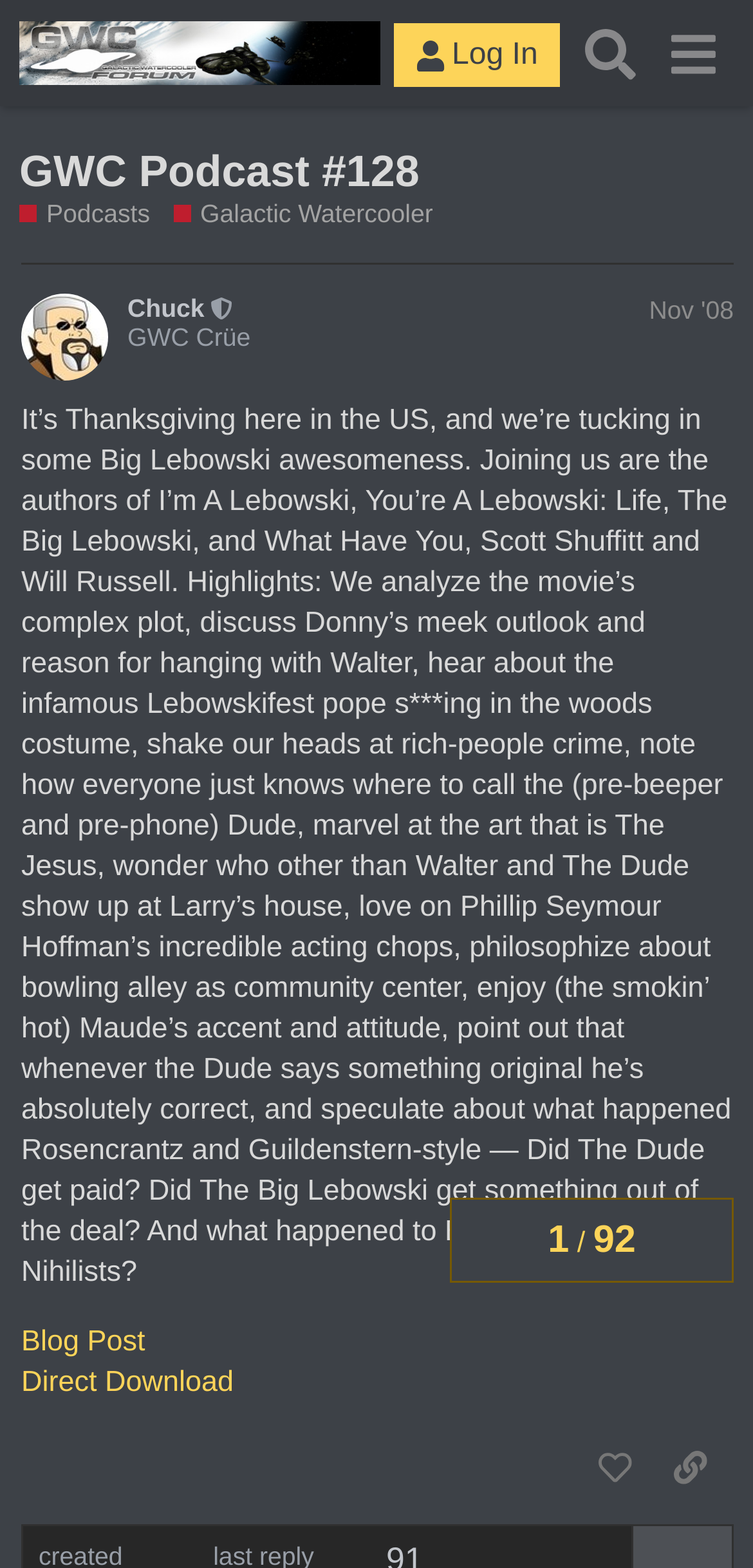What is the name of the user who posted the podcast?
Your answer should be a single word or phrase derived from the screenshot.

Chuck